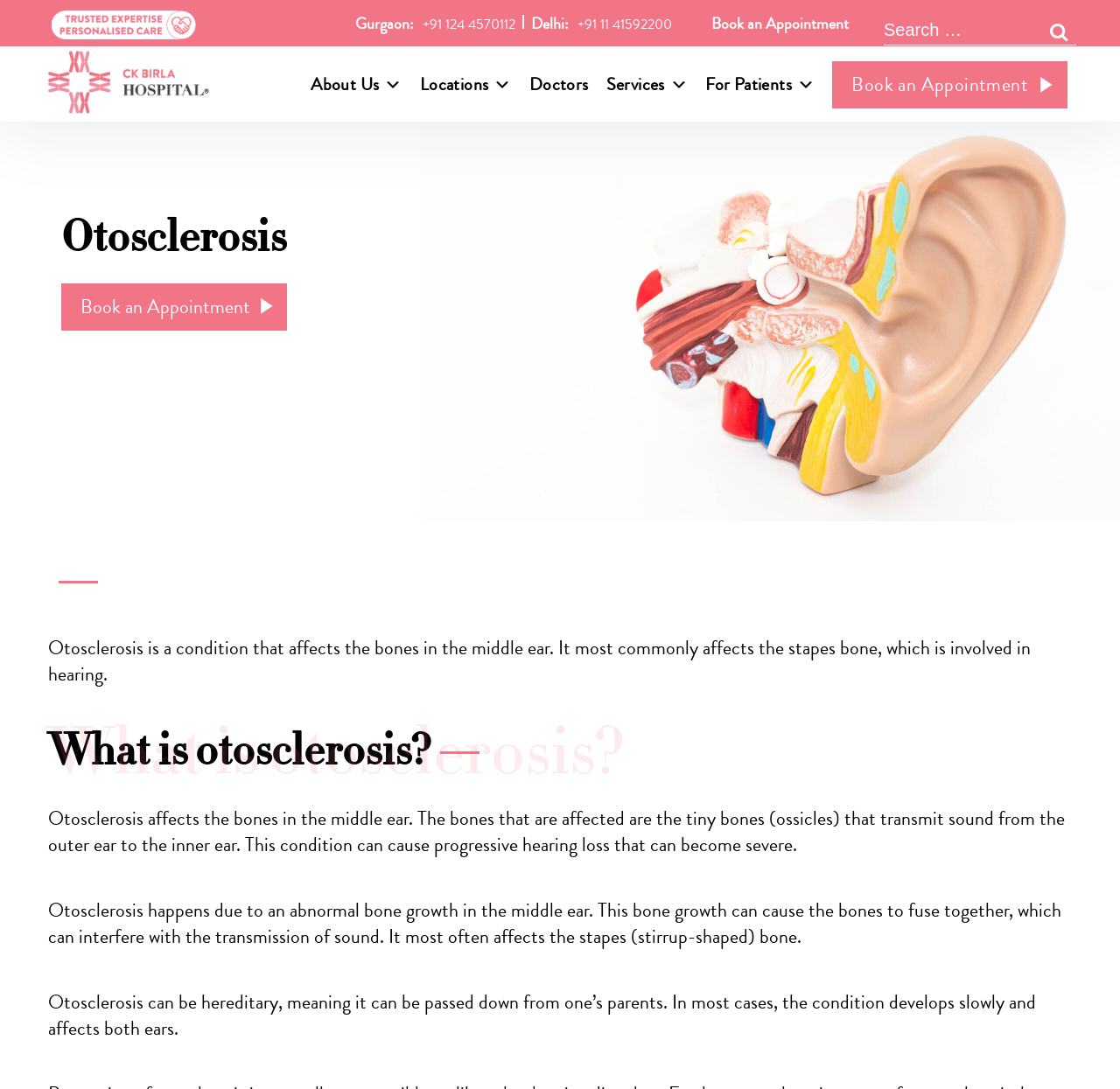Locate the bounding box coordinates of the item that should be clicked to fulfill the instruction: "Learn about otosclerosis".

[0.055, 0.192, 0.641, 0.244]